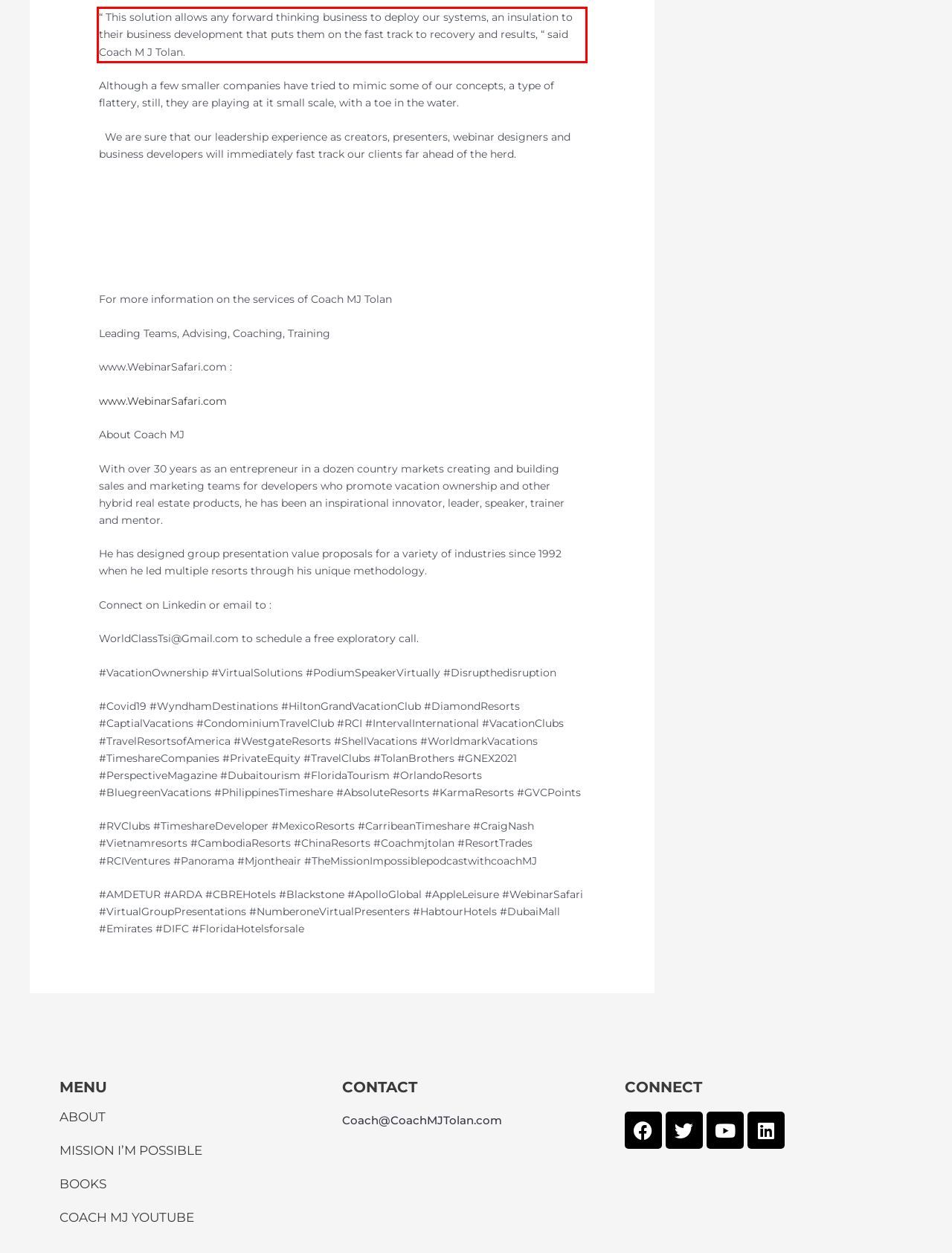Analyze the screenshot of the webpage that features a red bounding box and recognize the text content enclosed within this red bounding box.

“ This solution allows any forward thinking business to deploy our systems, an insulation to their business development that puts them on the fast track to recovery and results, “ said Coach M J Tolan.